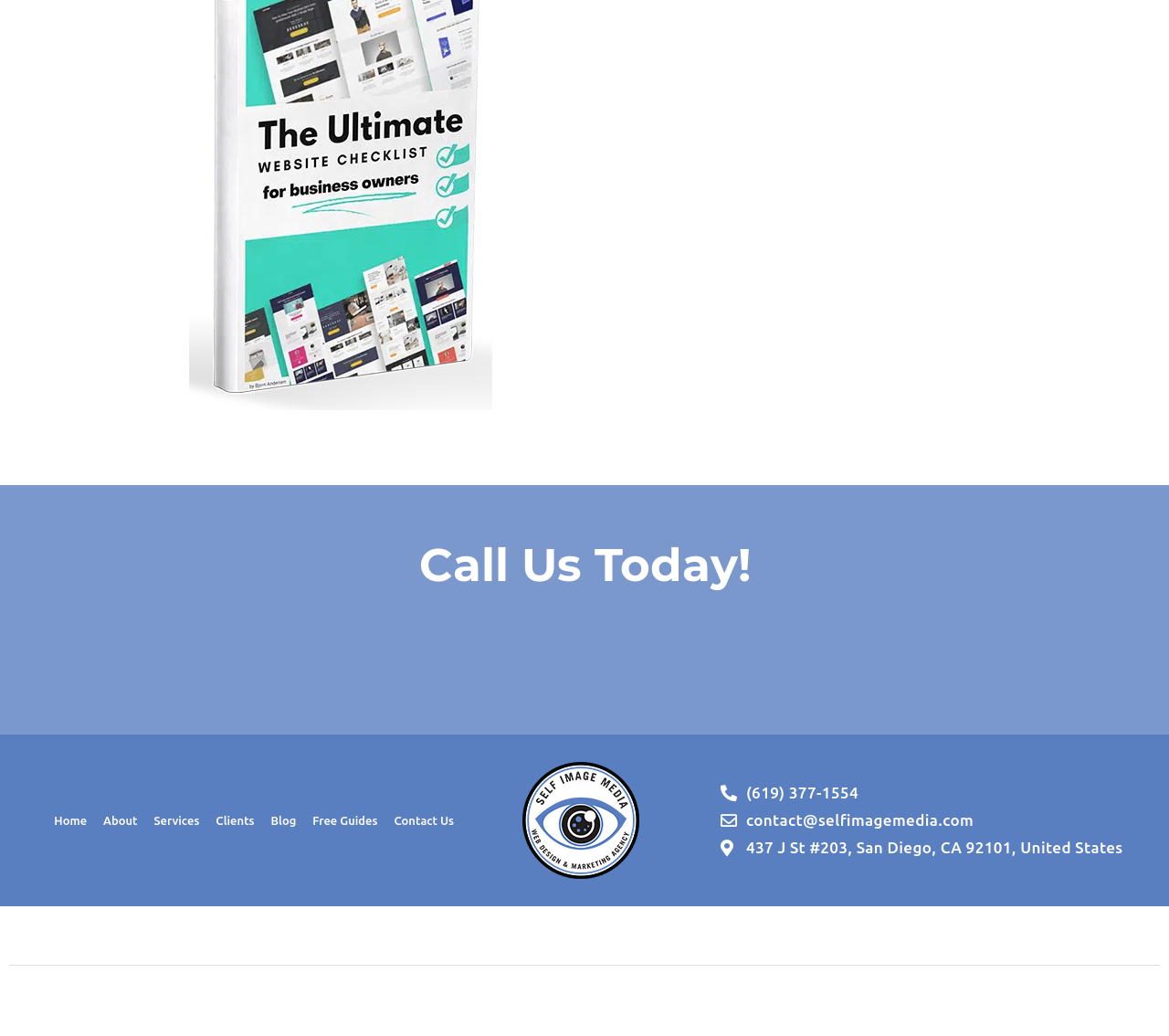Locate the bounding box coordinates for the element described below: "Home". The coordinates must be four float values between 0 and 1, formatted as [left, top, right, bottom].

[0.046, 0.782, 0.074, 0.803]